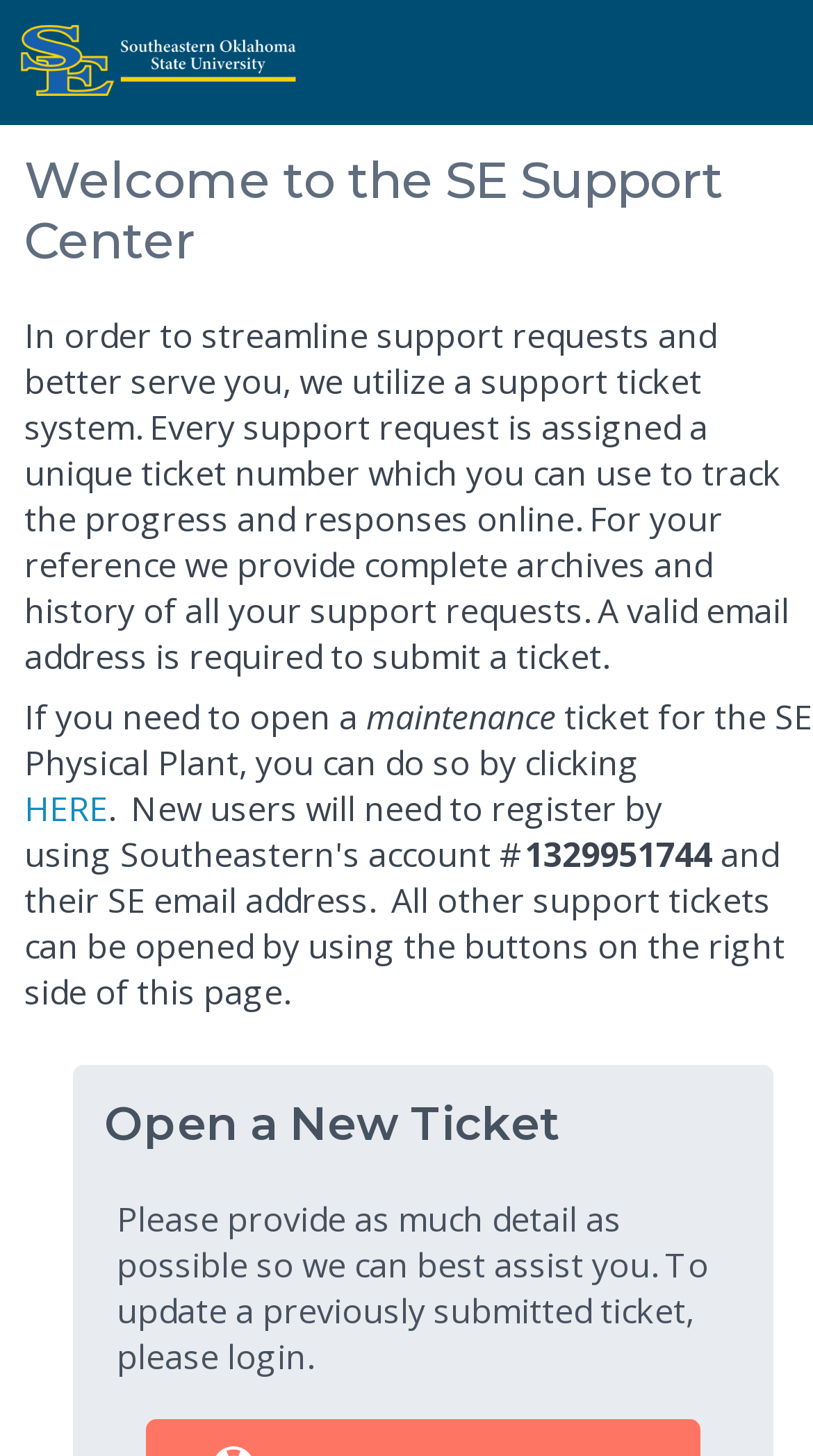What can users do on the right side of the page? Look at the image and give a one-word or short phrase answer.

open a new ticket